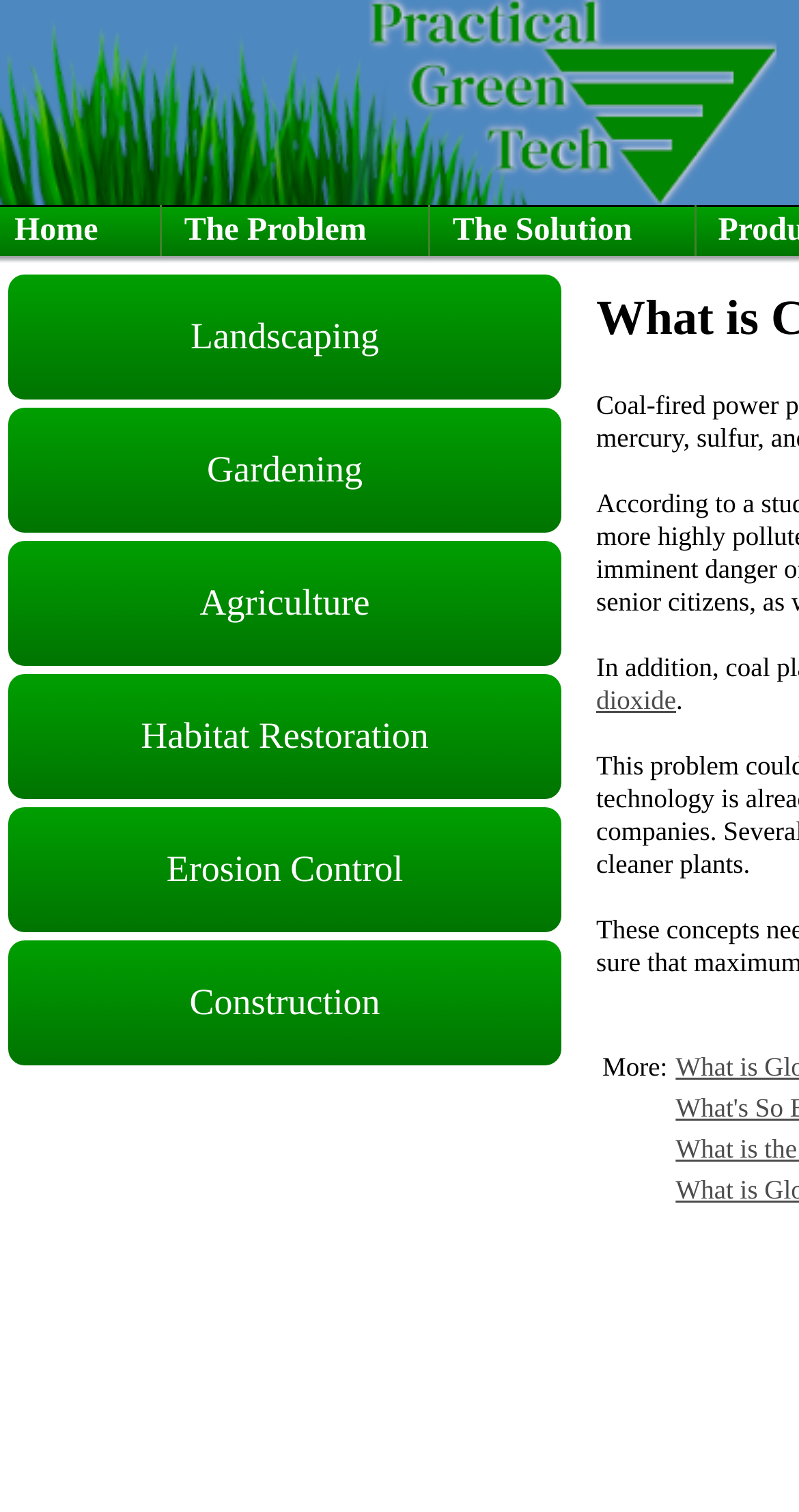Please mark the clickable region by giving the bounding box coordinates needed to complete this instruction: "view more information".

[0.751, 0.694, 0.838, 0.718]